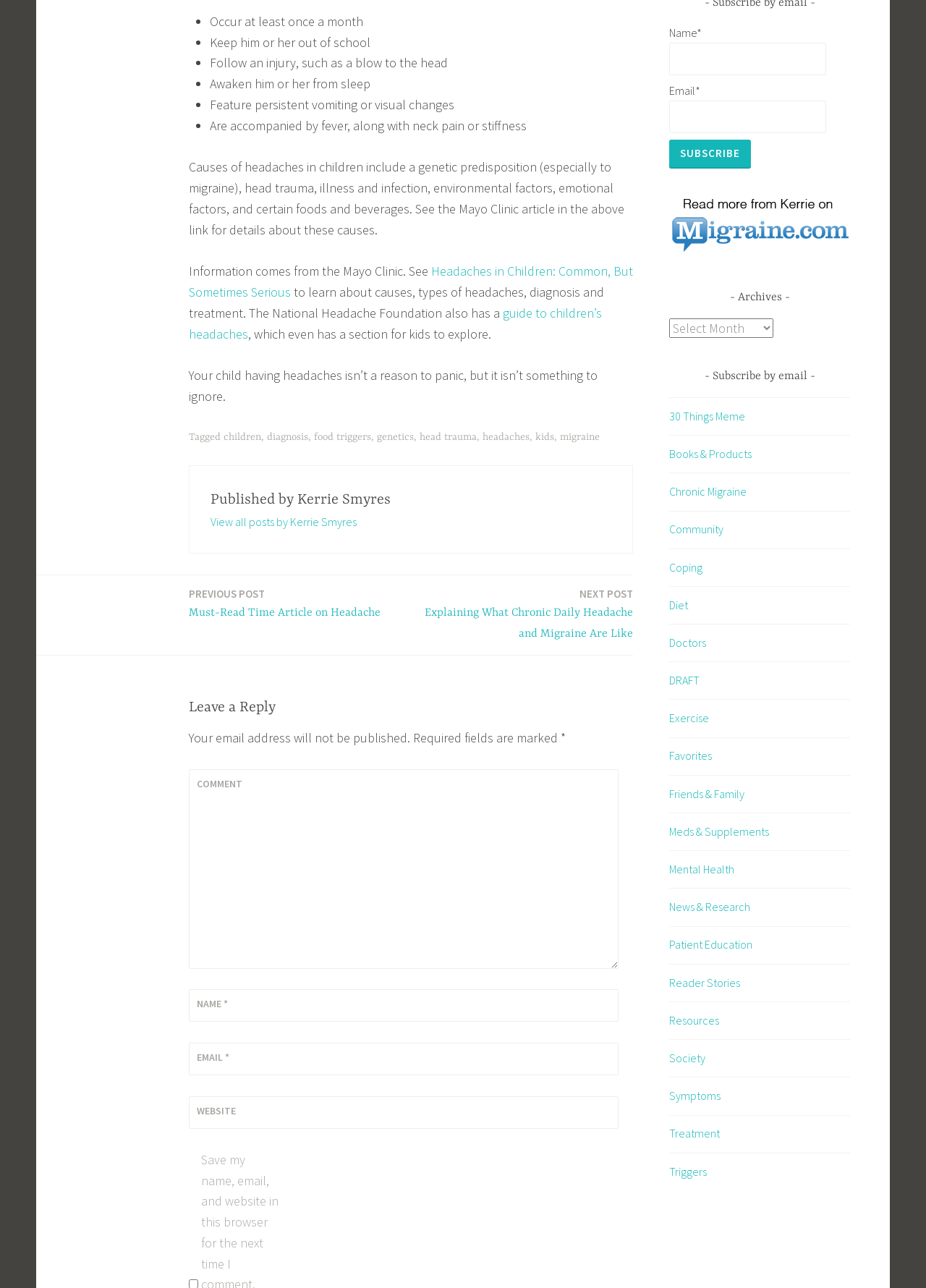Locate and provide the bounding box coordinates for the HTML element that matches this description: "parent_node: EMAIL * aria-describedby="email-notes" name="email"".

[0.204, 0.81, 0.668, 0.835]